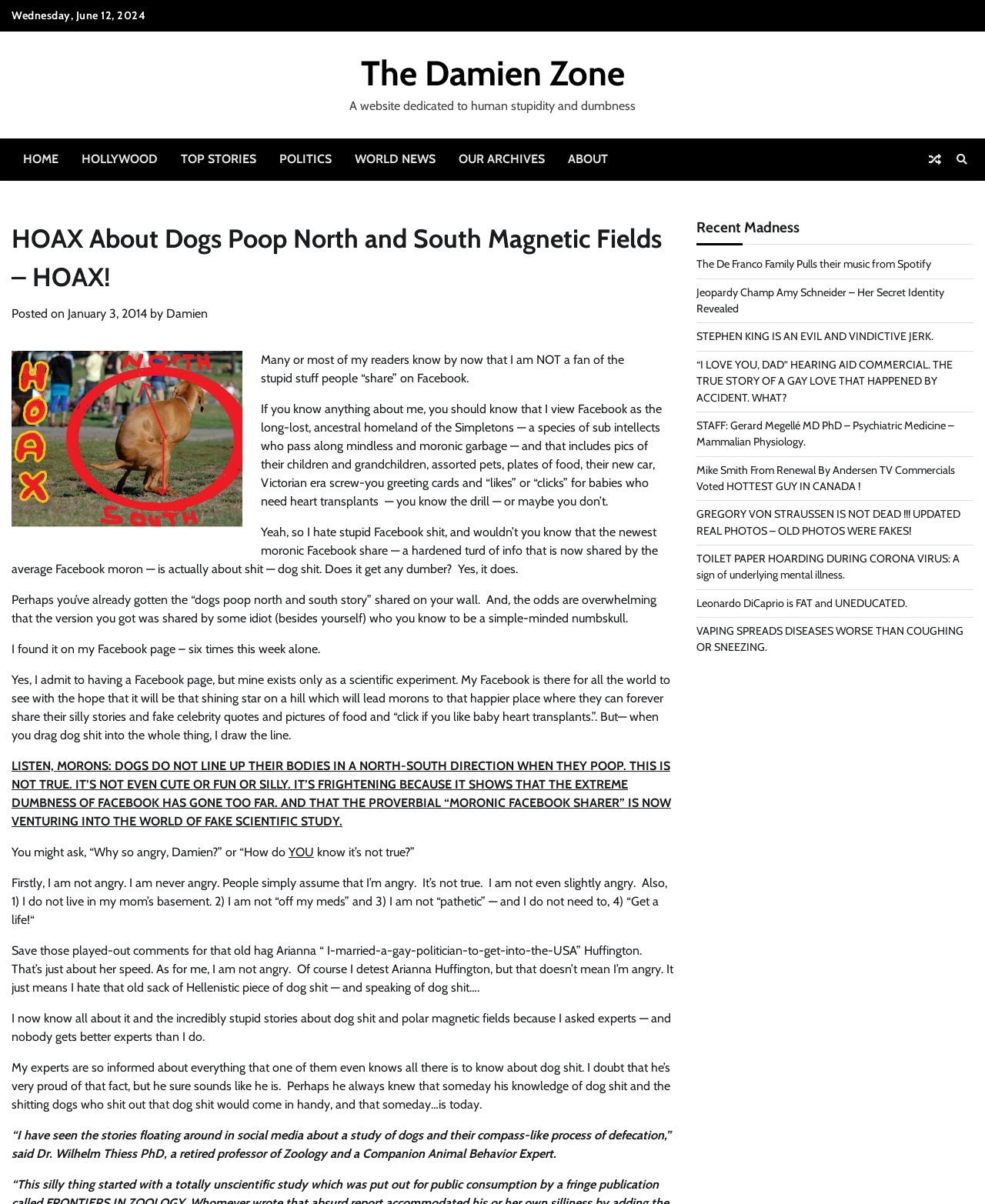Find and generate the main title of the webpage.

HOAX About Dogs Poop North and South Magnetic Fields – HOAX!